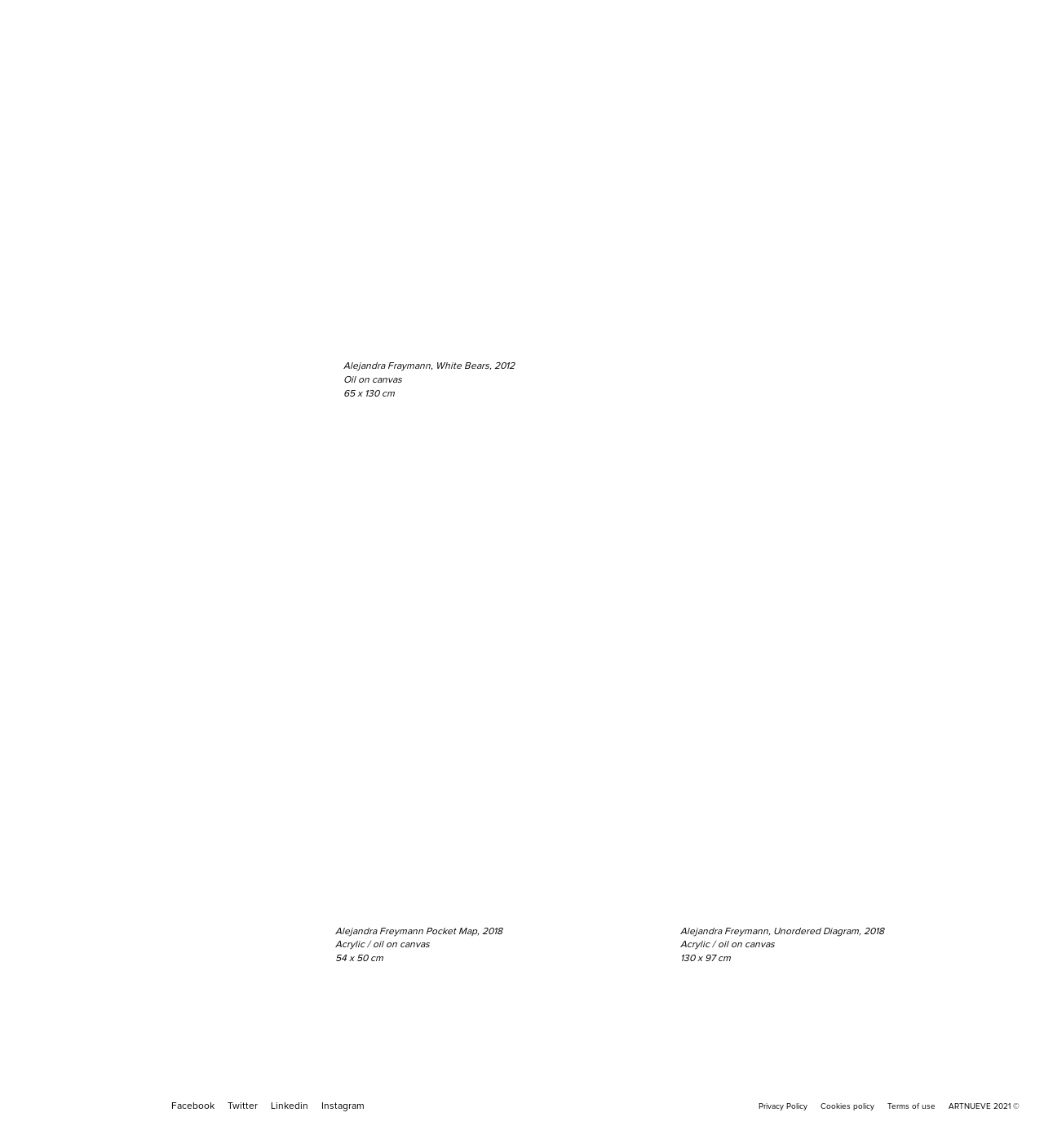Locate the bounding box coordinates of the element I should click to achieve the following instruction: "View artwork details".

[0.329, 0.017, 0.955, 0.349]